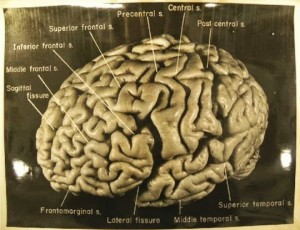Interpret the image and provide an in-depth description.

The image depicts a detailed diagram of a human brain, showcasing its various anatomical features. The brain is presented in a monochrome format, highlighting its intricate folds and fissures. Labels such as "Superior frontal sulcus," "Inferior frontal sulcus," "Precentral sulcus," and "Central sulcus" indicate specific regions of the brain, providing a clear educational reference for understanding brain anatomy. This visual accompanies a text discussing the controversial context of Einstein's brain, focusing on themes of objectification and commodification, and drawing parallels between his posthumous treatment and that of Native American bodies. The image captures the importance of respecting human remains and engages with broader discussions about the ethical implications of scientific inquiry and historical memory.